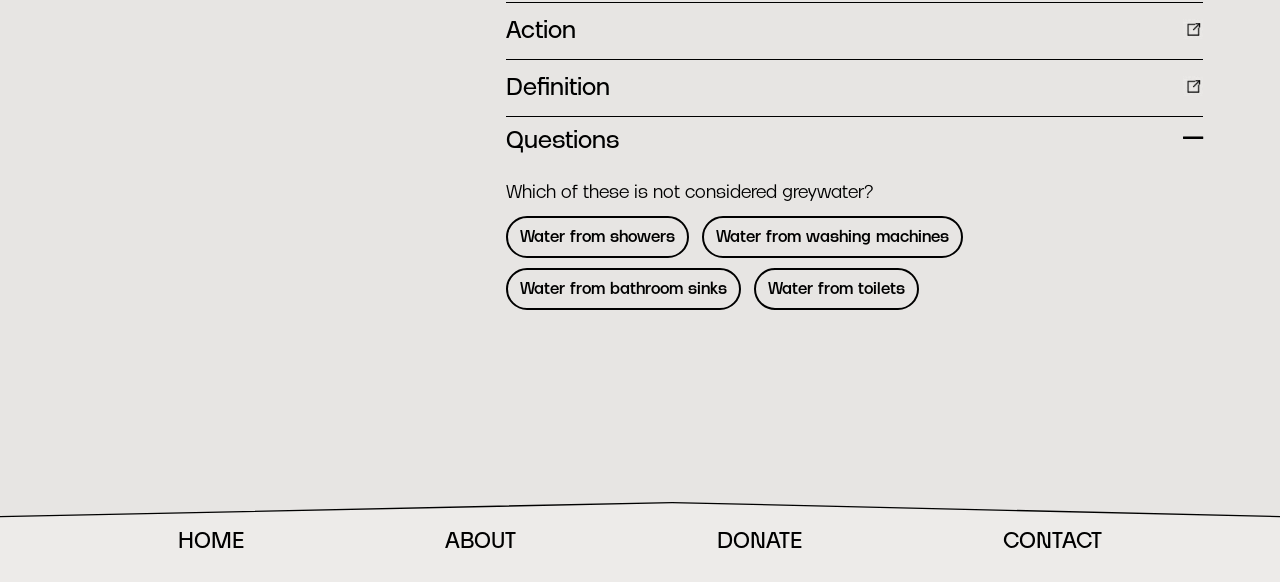How many links are present in the navigation menu?
Based on the screenshot, give a detailed explanation to answer the question.

The navigation menu at the bottom of the page has four links: 'HOME', 'ABOUT', 'DONATE', and 'CONTACT'.